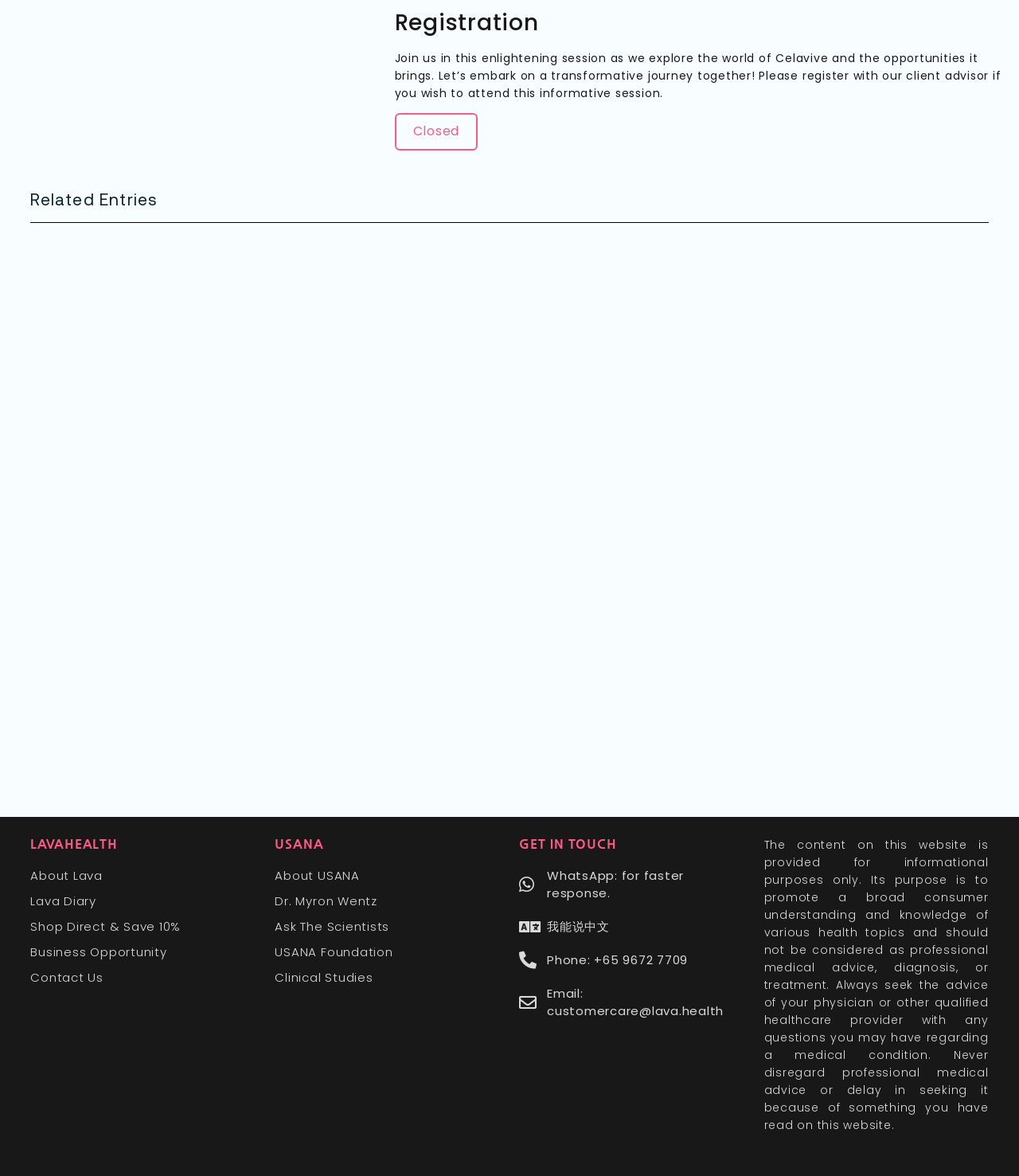Show the bounding box coordinates of the region that should be clicked to follow the instruction: "Register for the Celavive business opportunity talk."

[0.03, 0.2, 0.256, 0.347]